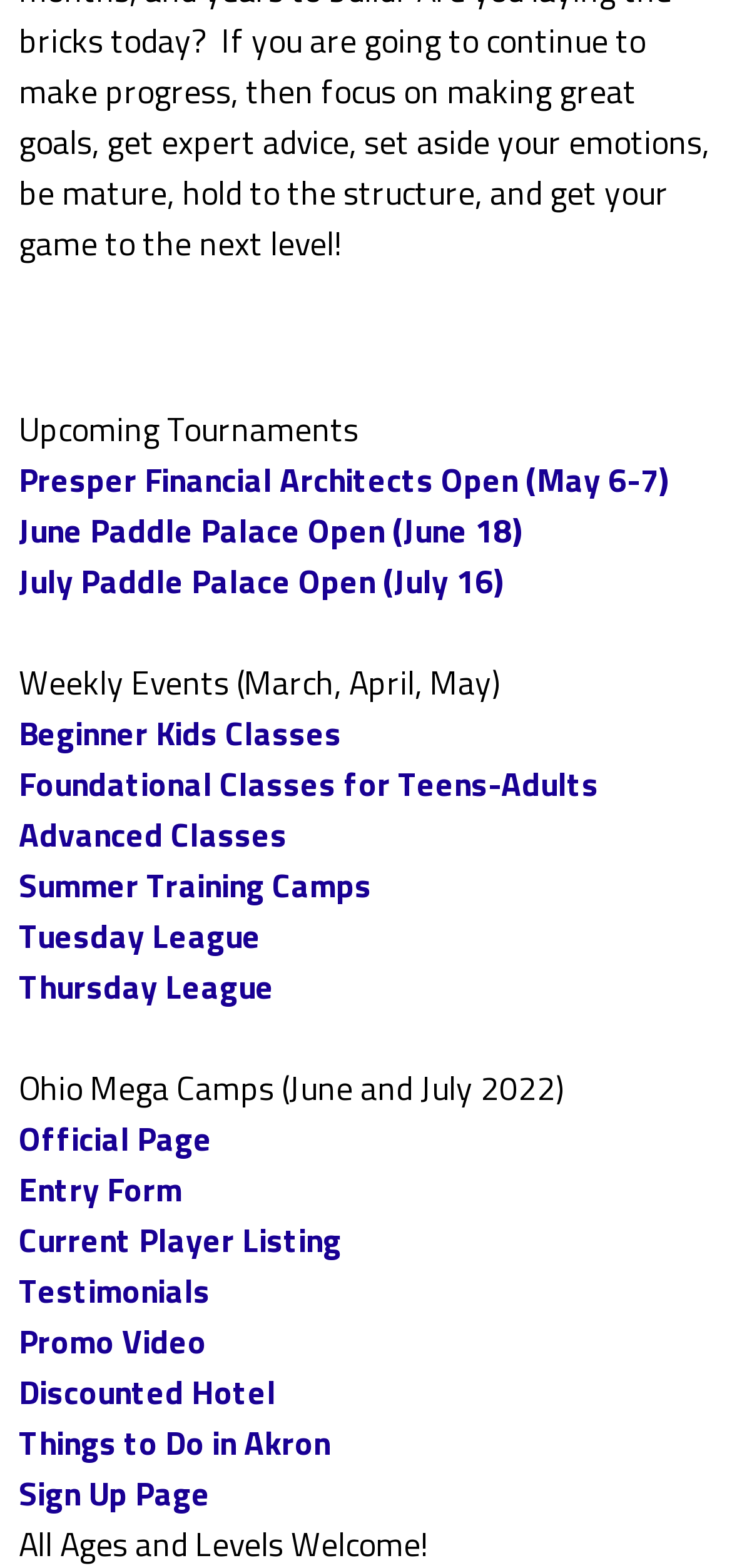How many summer training camps are listed?
Give a one-word or short phrase answer based on the image.

1